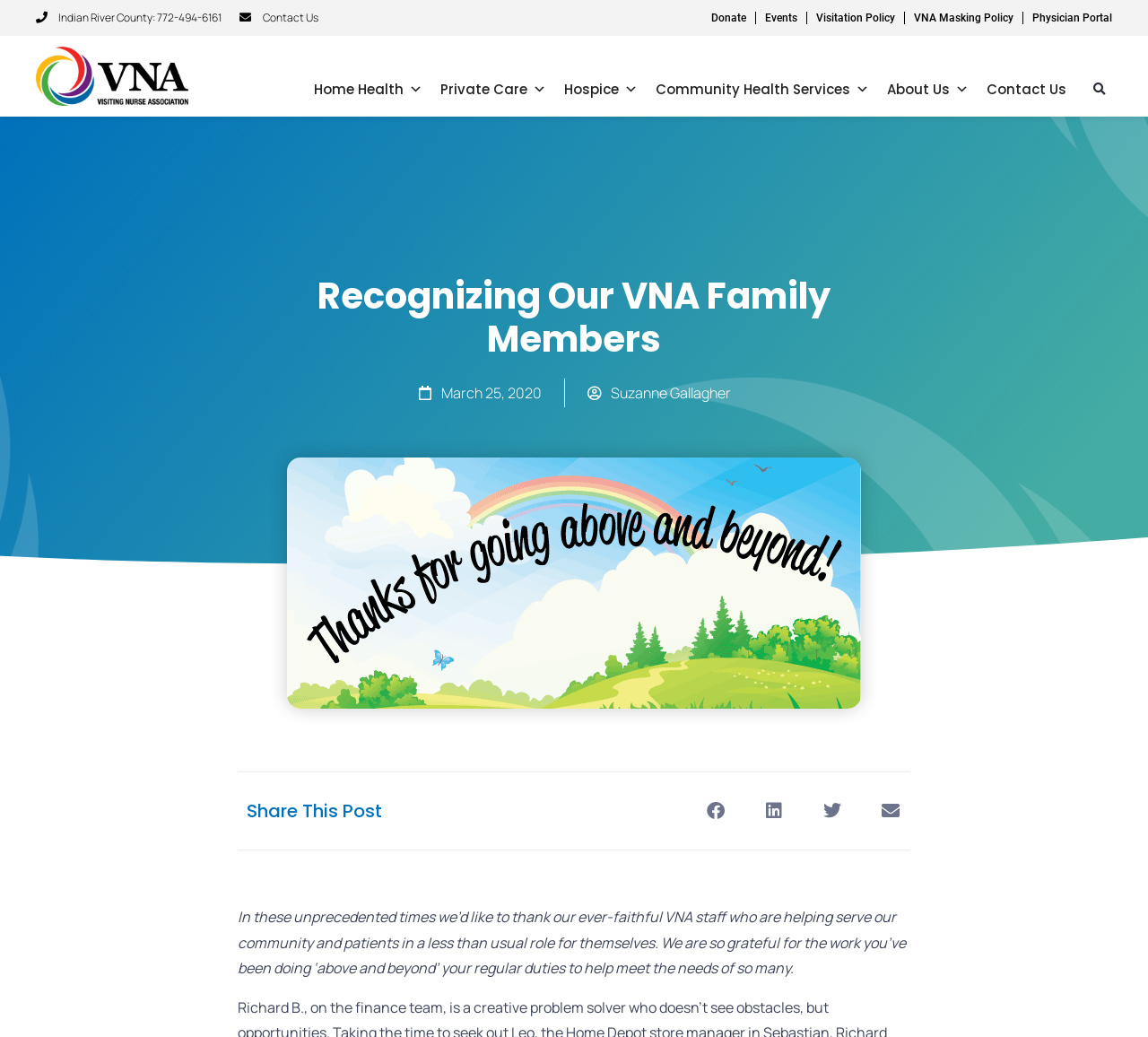From the webpage screenshot, predict the bounding box of the UI element that matches this description: "Hospice".

[0.484, 0.061, 0.563, 0.112]